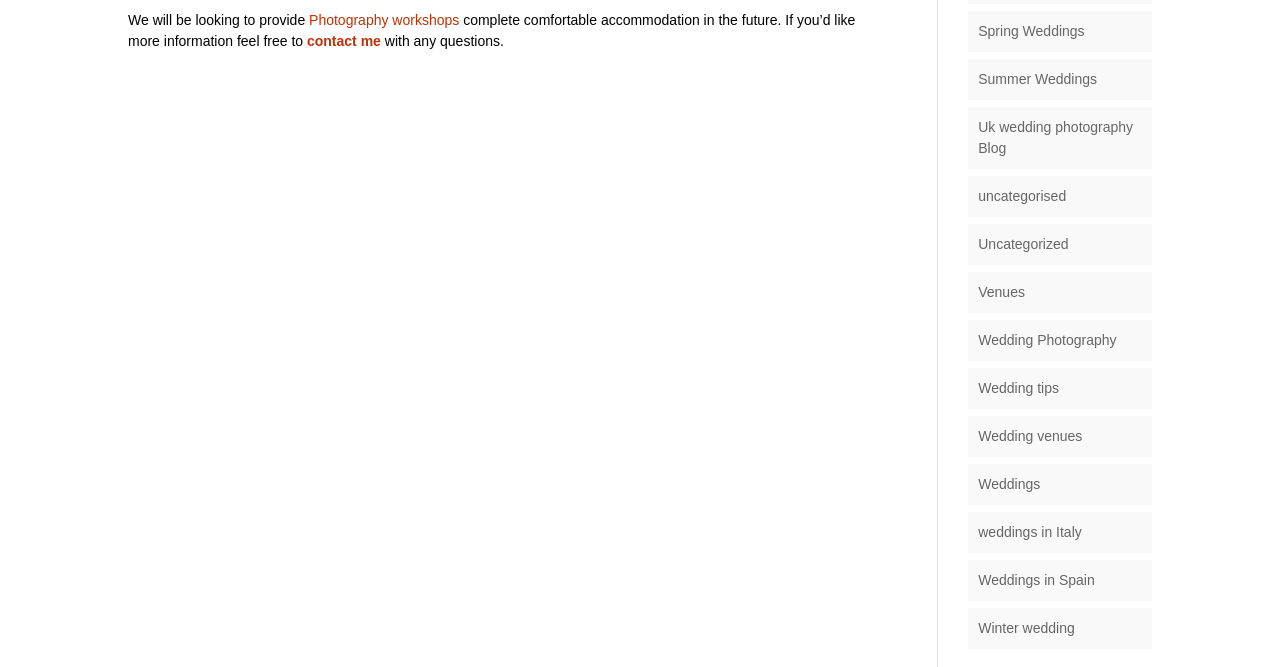Please identify the coordinates of the bounding box that should be clicked to fulfill this instruction: "Explore Wedding Photography".

[0.764, 0.498, 0.872, 0.522]